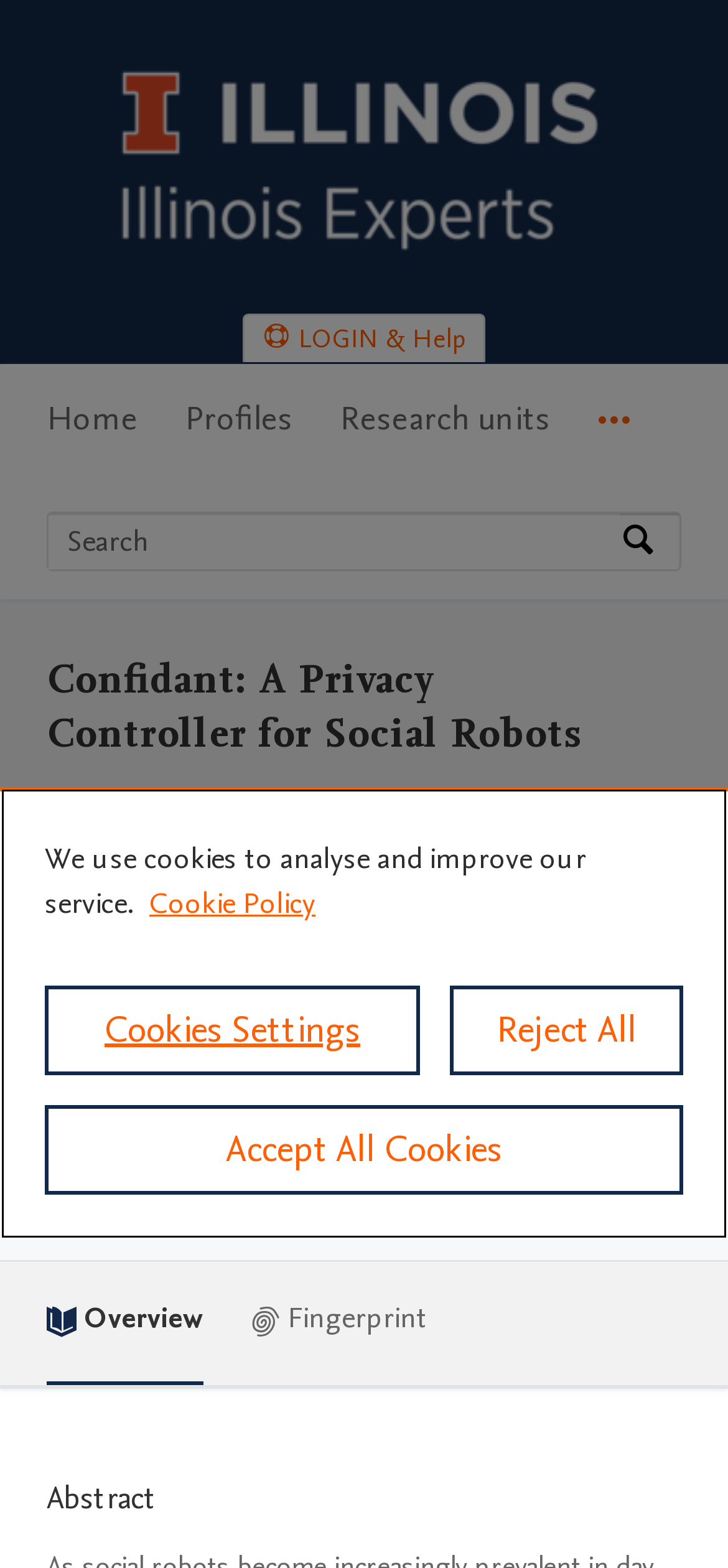Analyze the image and give a detailed response to the question:
How many menu items are in the main navigation?

I counted the menu items in the main navigation section, which are 'Home', 'Profiles', 'Research units', and 'More navigation options'. Therefore, there are 4 menu items.